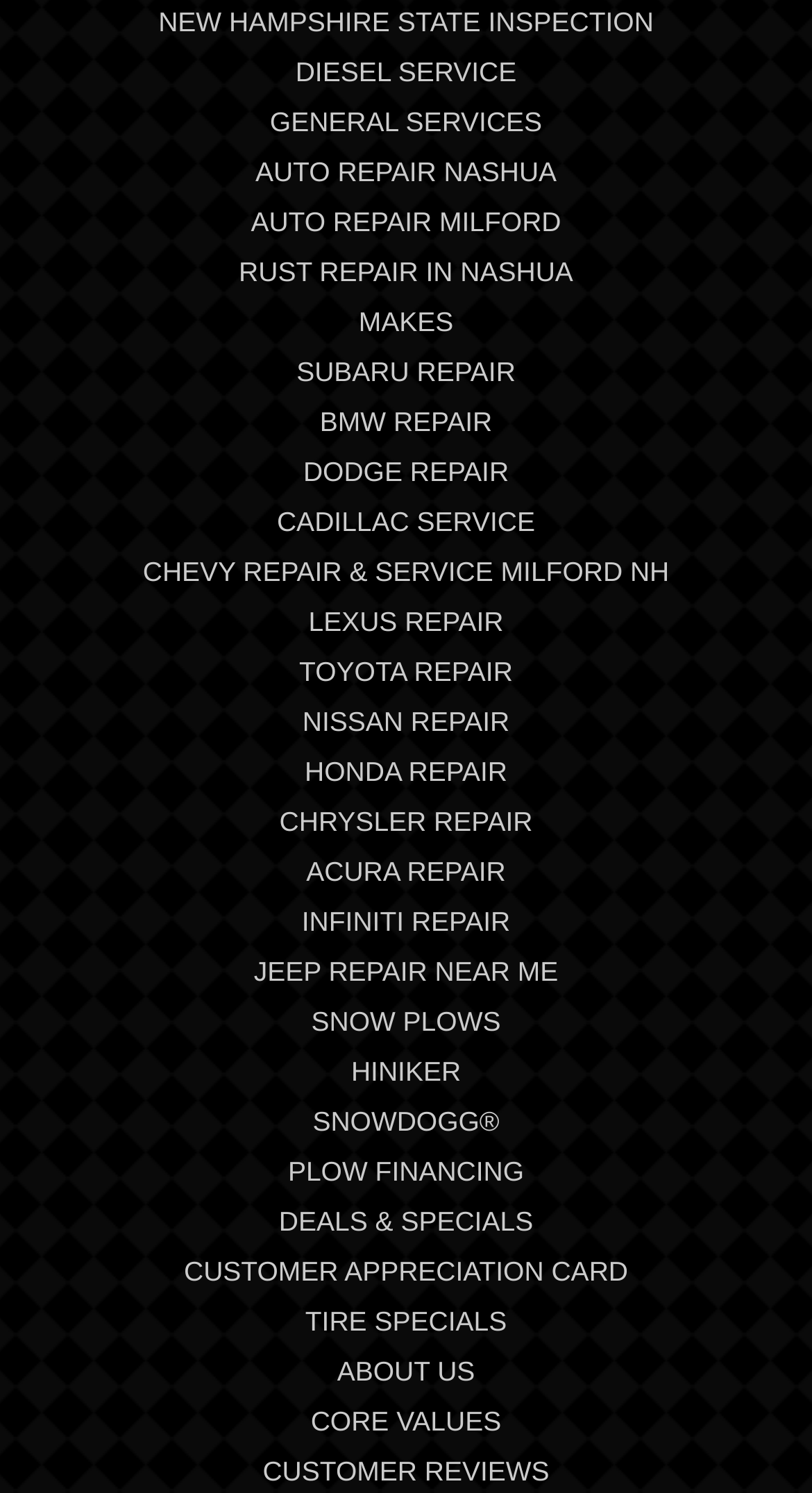Please identify the bounding box coordinates of the clickable element to fulfill the following instruction: "Check out TIRE SPECIALS". The coordinates should be four float numbers between 0 and 1, i.e., [left, top, right, bottom].

[0.376, 0.875, 0.624, 0.896]